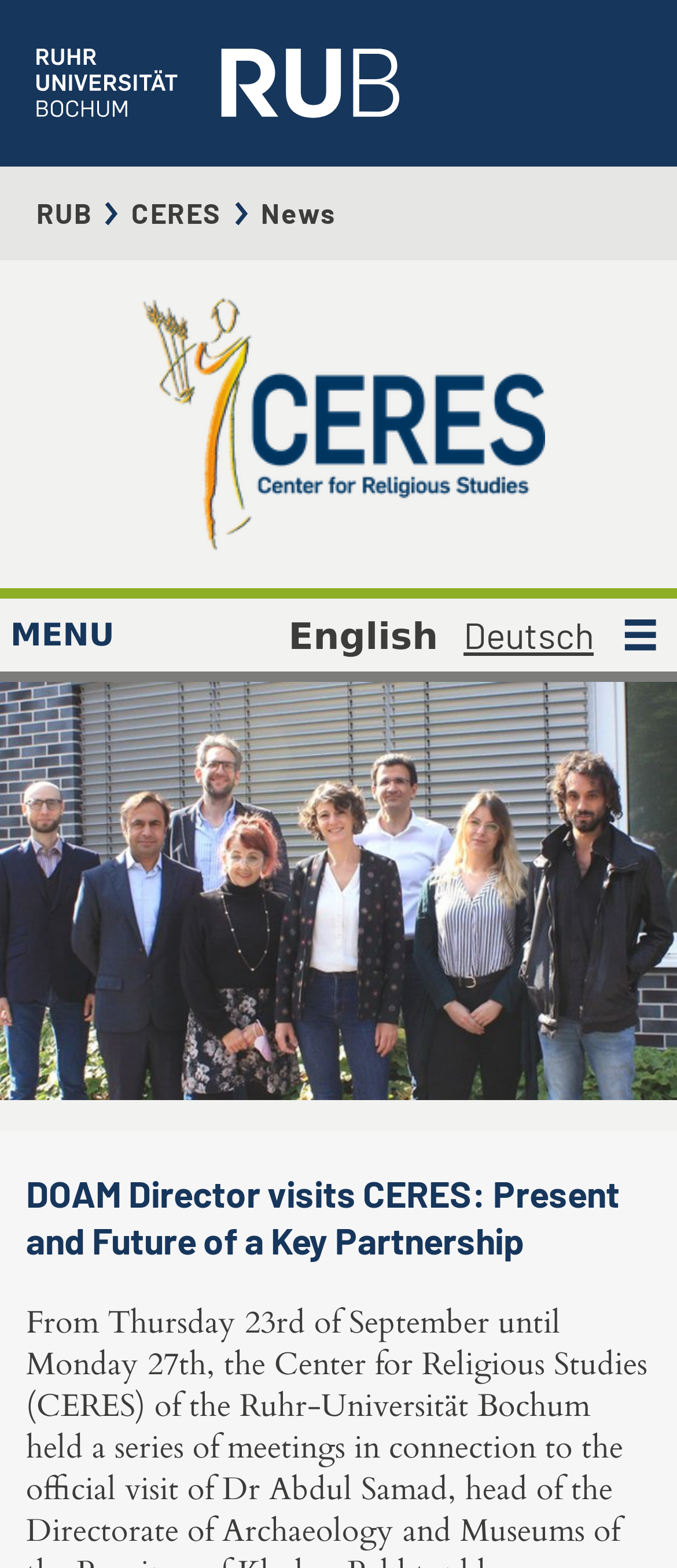Using the description "Main Menu", locate and provide the bounding box of the UI element.

None